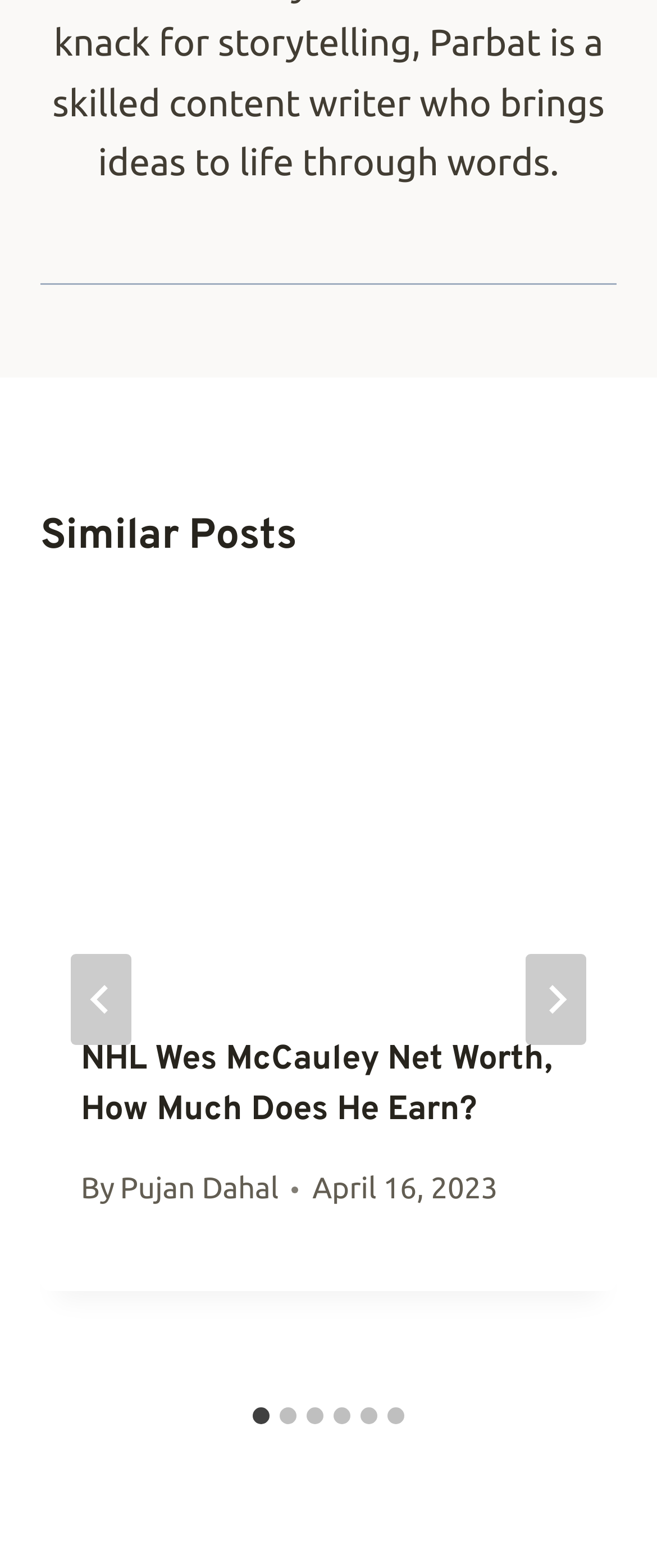What is the author of the first article?
Answer with a single word or short phrase according to what you see in the image.

Pujan Dahal